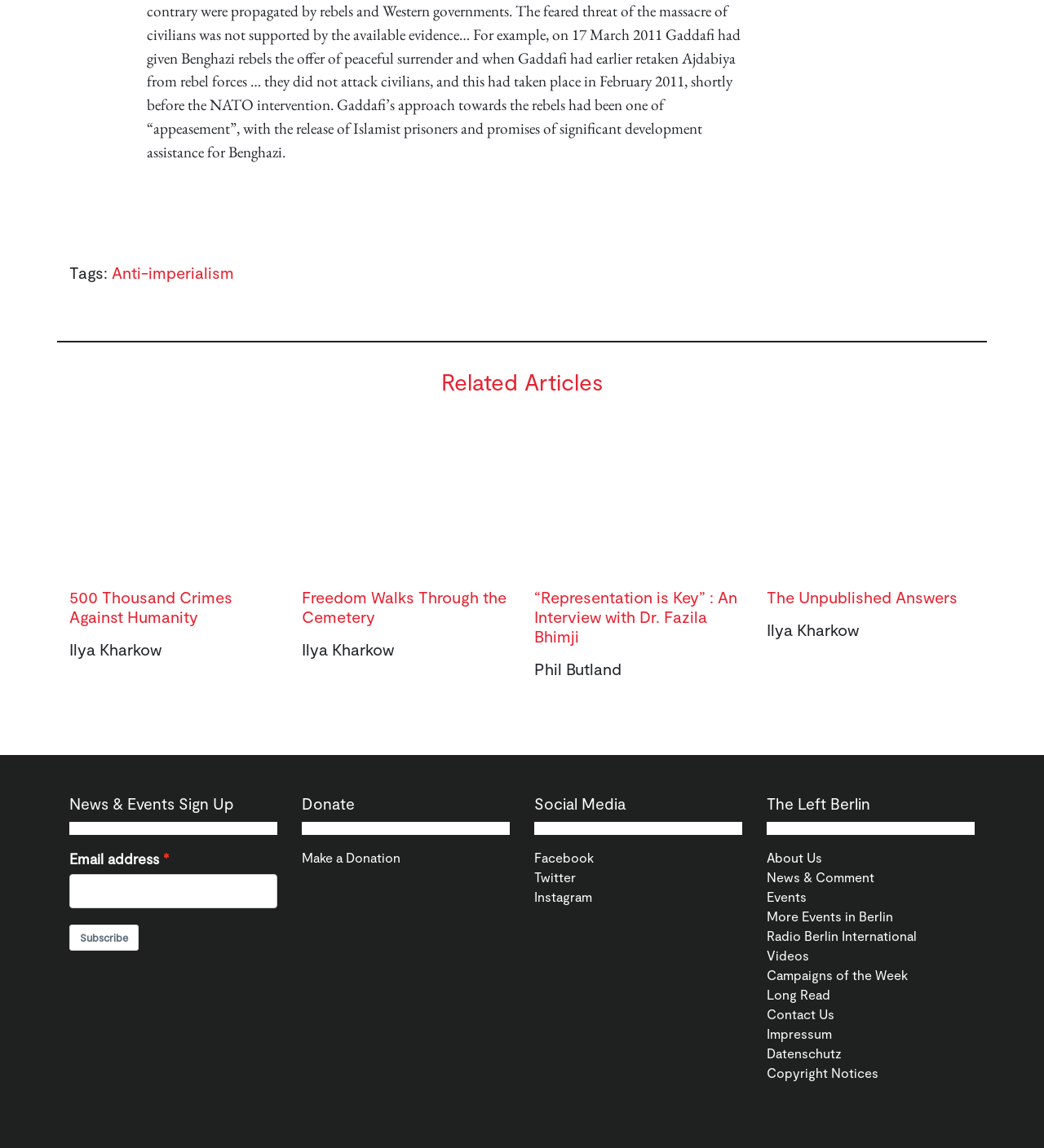What is the purpose of the textbox with the label 'Email address *'?
Provide a fully detailed and comprehensive answer to the question.

I inferred the purpose of the textbox by looking at its label and the surrounding elements, including the 'Subscribe' button and the 'News & Events Sign Up' heading.